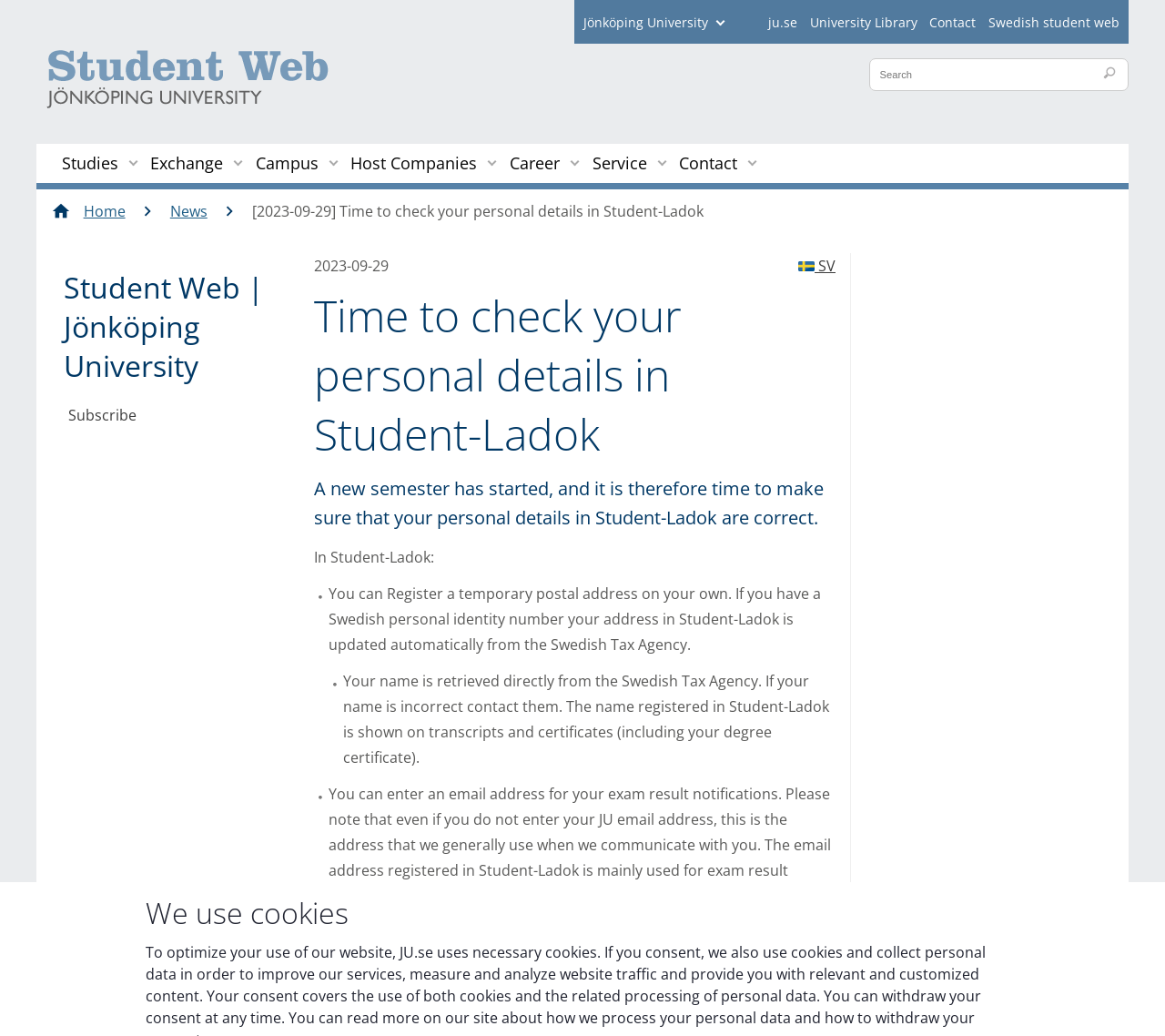Using the information in the image, could you please answer the following question in detail:
What is the name of the university?

The name of the university can be found in the top-left corner of the webpage, where it is written as 'Jönköping University' in a heading element.